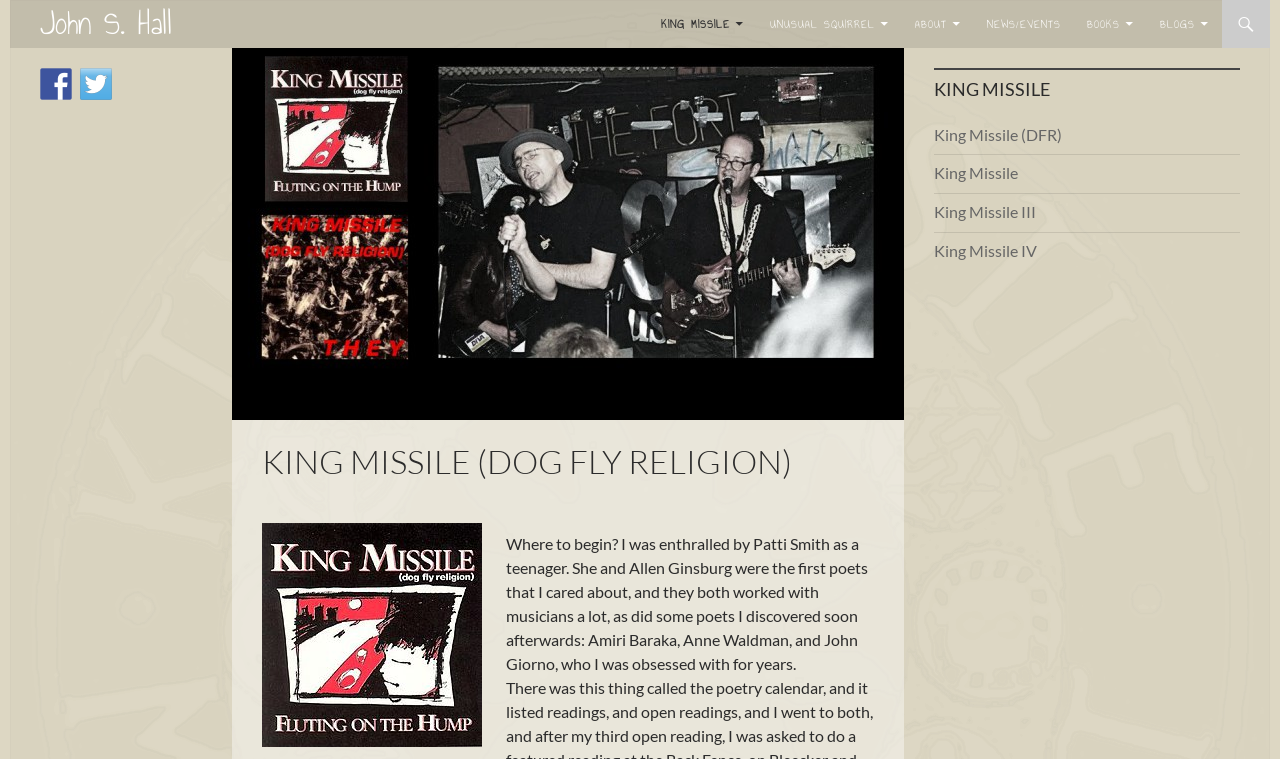What is the title of the book with a fluting cover?
Provide a one-word or short-phrase answer based on the image.

King Missile (Dog Fly Religion)